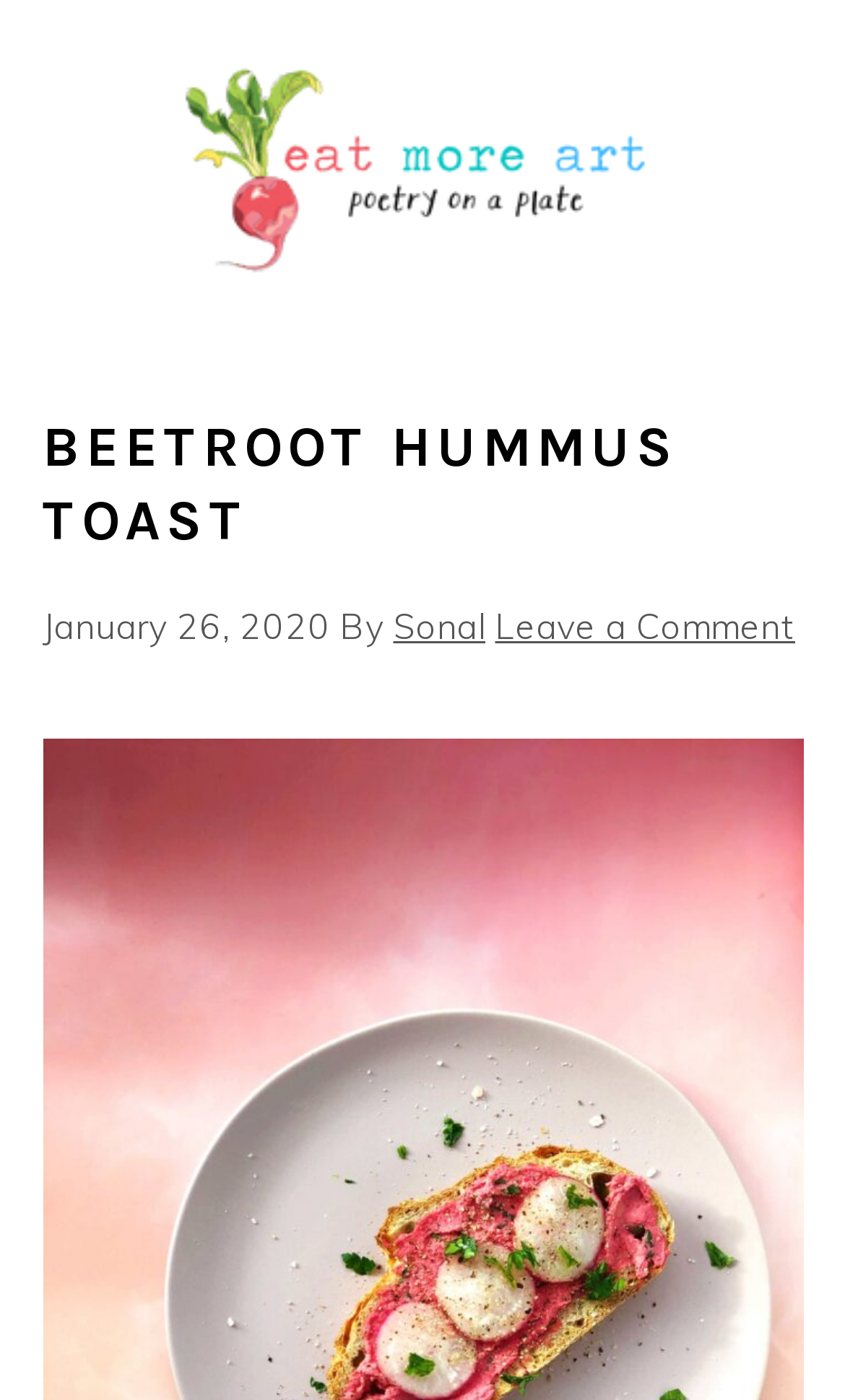Refer to the image and provide a thorough answer to this question:
What is the name of the website?

I determined the answer by looking at the link element at the top of the page, which contains the text 'Eat More Art', indicating that it is the name of the website.